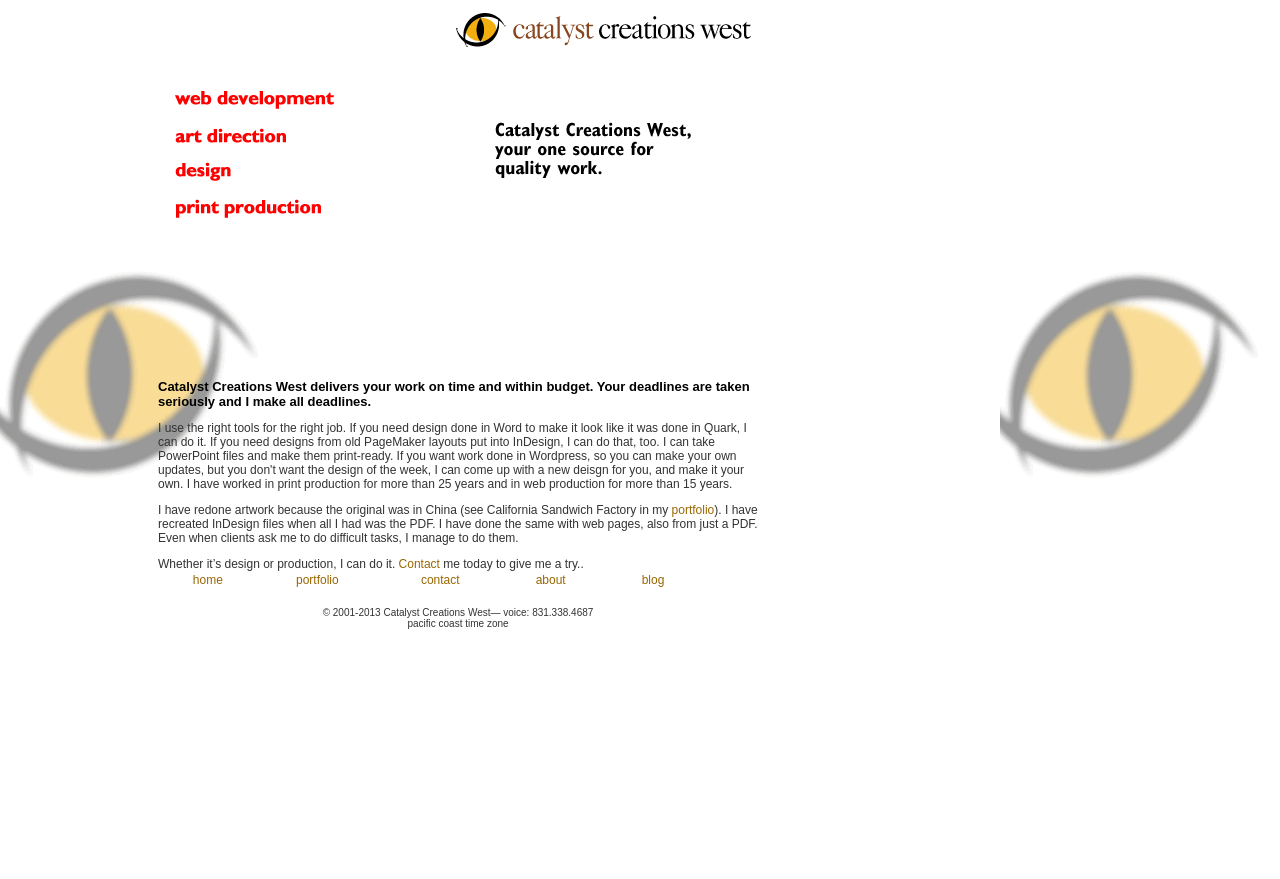Answer with a single word or phrase: 
What is the phone number of the company?

831.338.4687